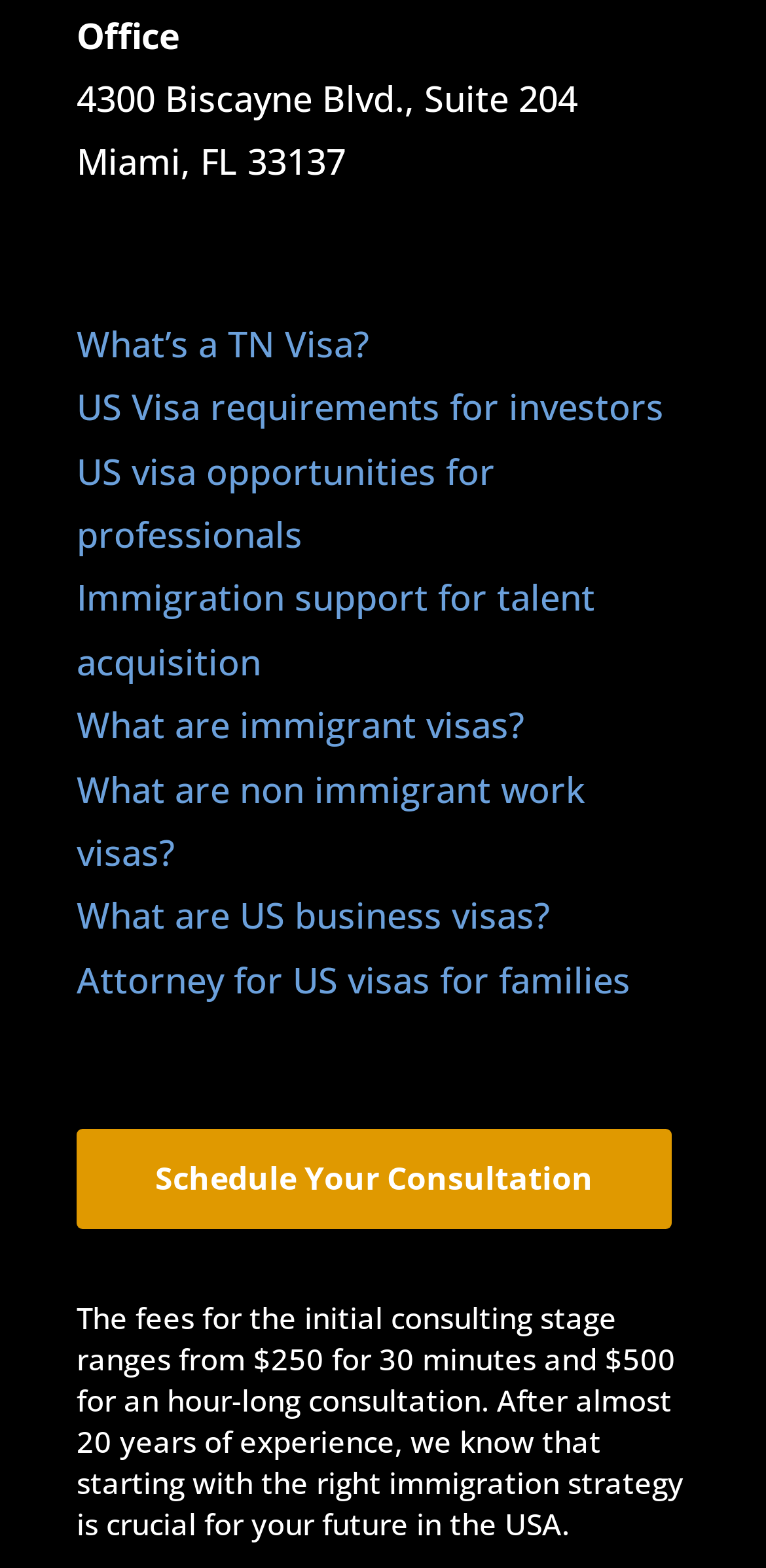Locate the bounding box coordinates of the area you need to click to fulfill this instruction: 'Schedule a consultation'. The coordinates must be in the form of four float numbers ranging from 0 to 1: [left, top, right, bottom].

[0.1, 0.72, 0.877, 0.784]